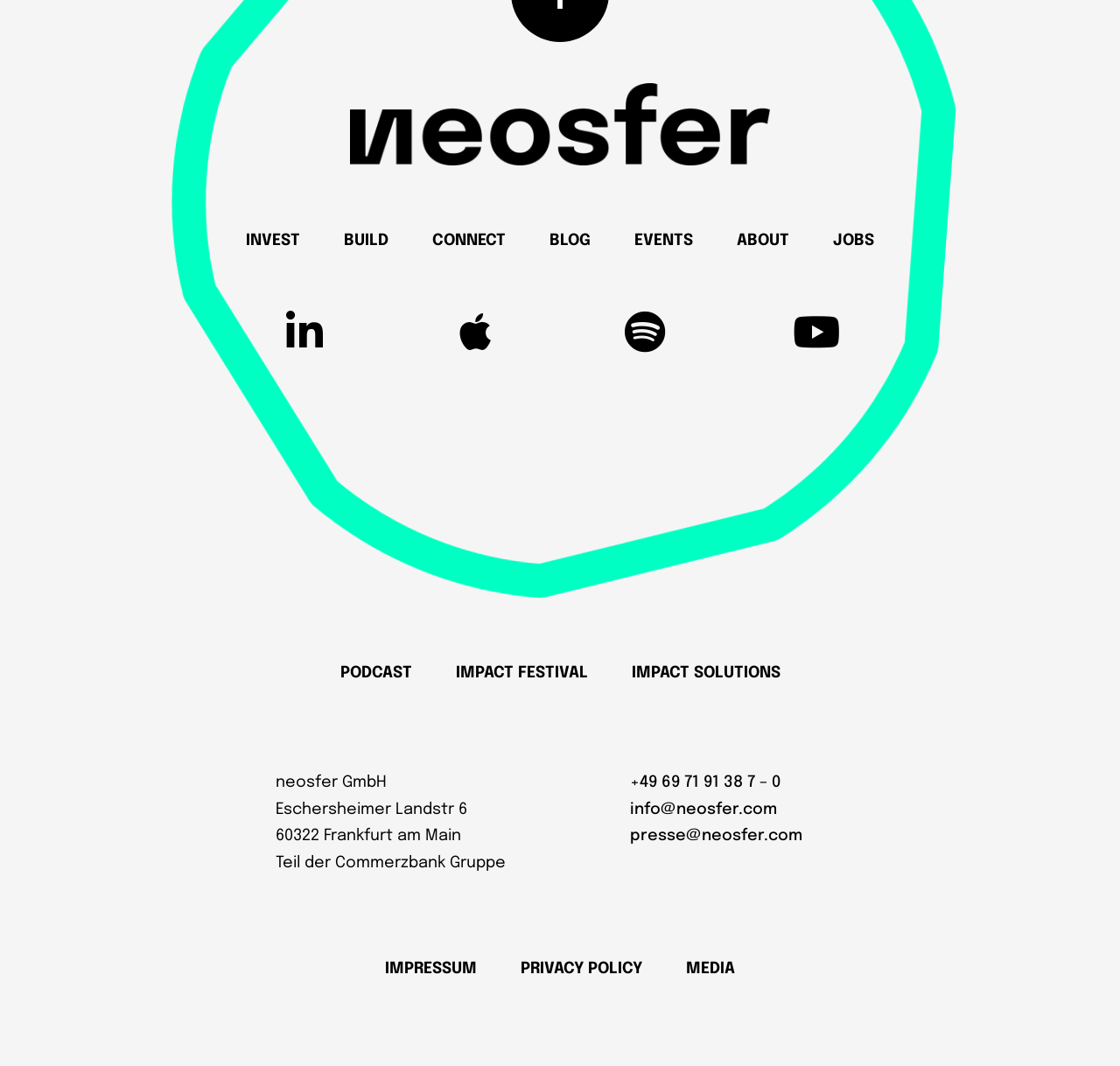Pinpoint the bounding box coordinates of the clickable area necessary to execute the following instruction: "Click on the 'Home page' link". The coordinates should be given as four float numbers between 0 and 1, namely [left, top, right, bottom].

[0.312, 0.144, 0.688, 0.158]